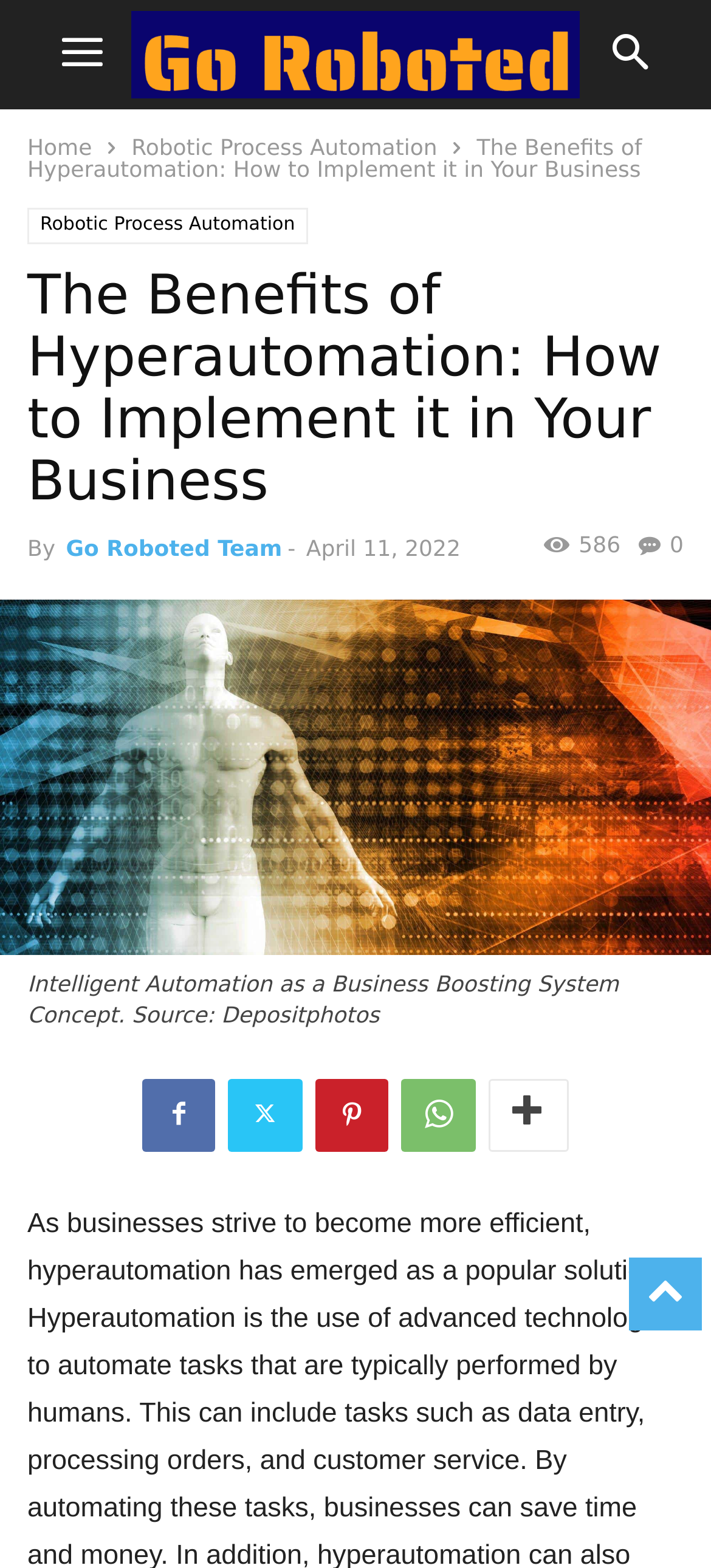Determine the bounding box for the UI element described here: "QuoraTV".

None